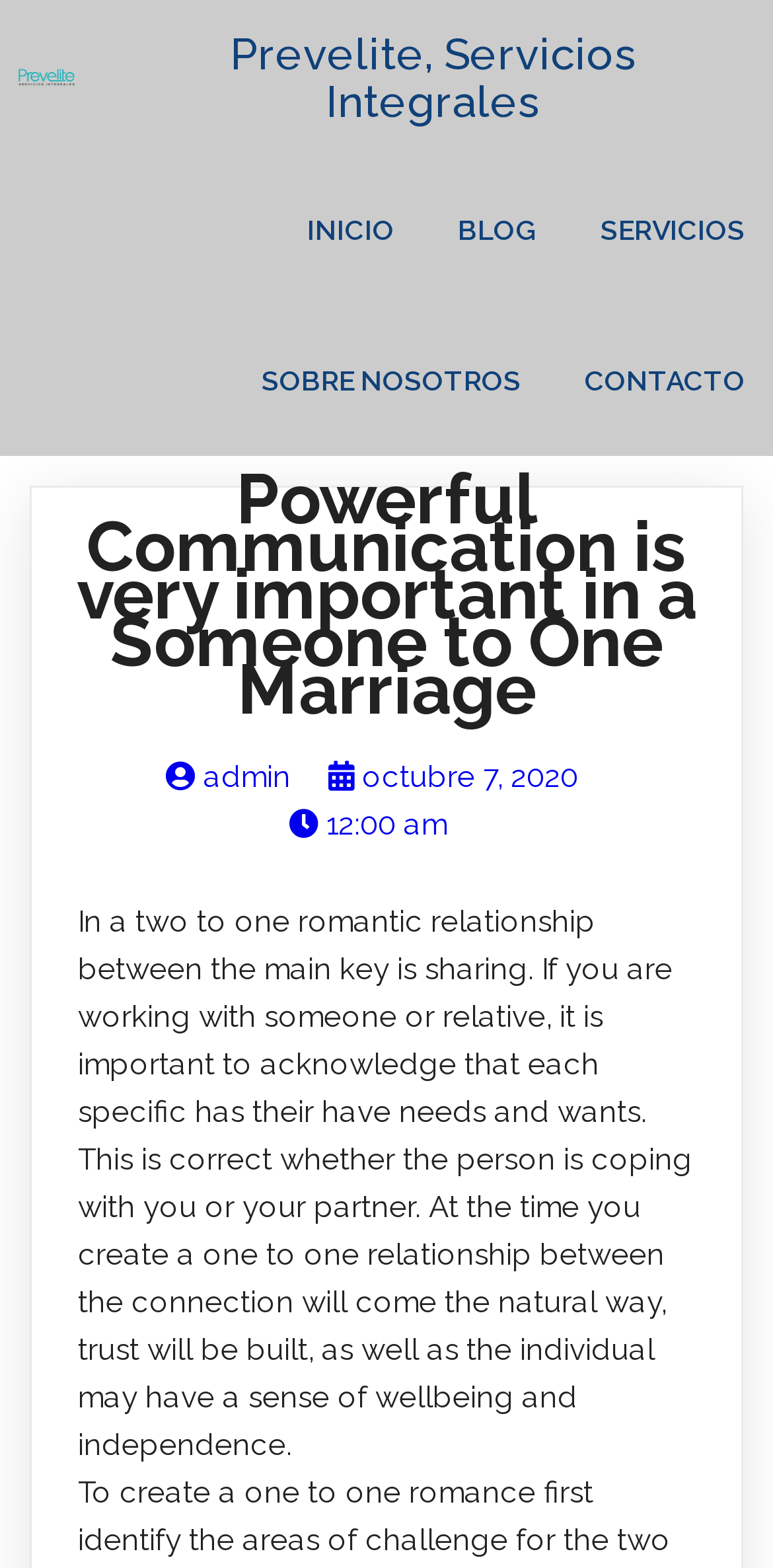Please determine the bounding box coordinates of the section I need to click to accomplish this instruction: "Click the first link at the top".

None